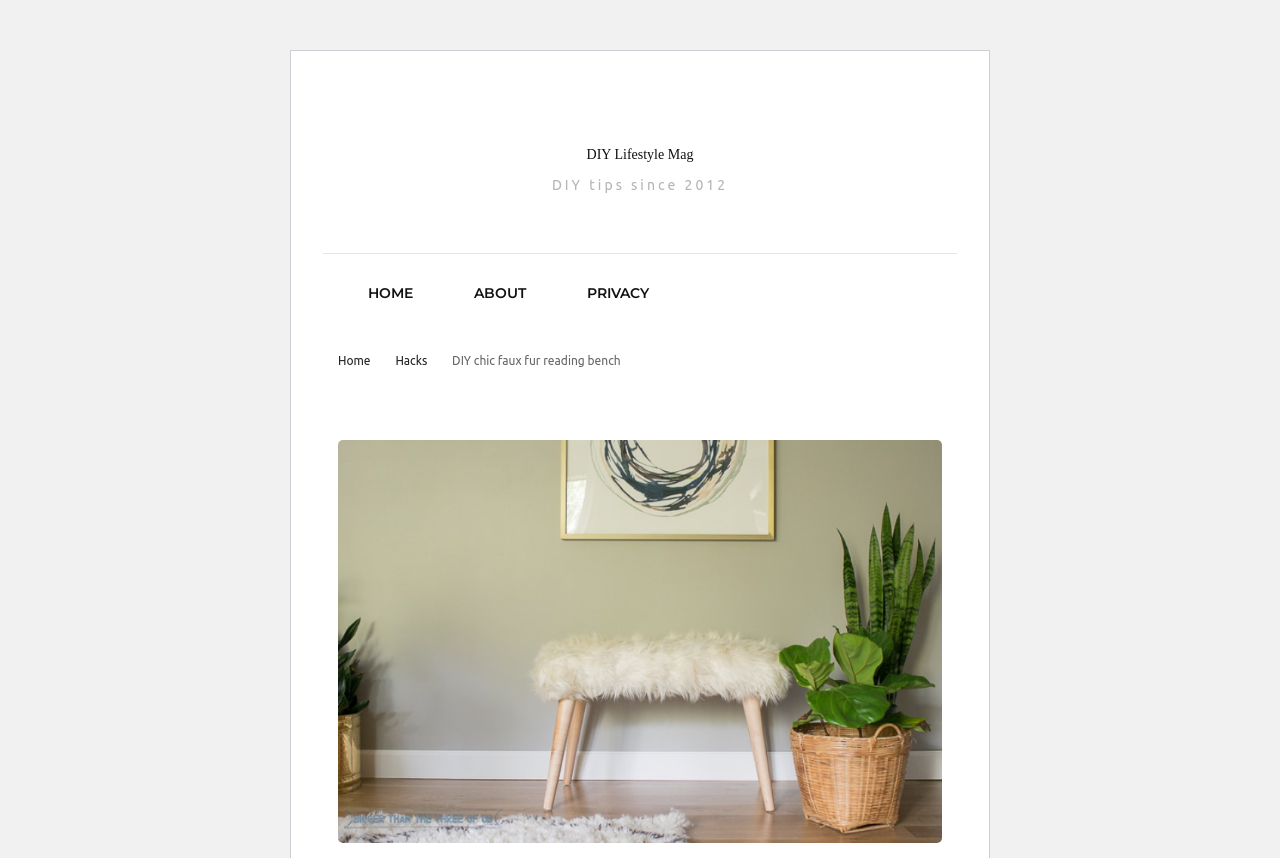Identify and provide the title of the webpage.

DIY chic faux fur reading bench